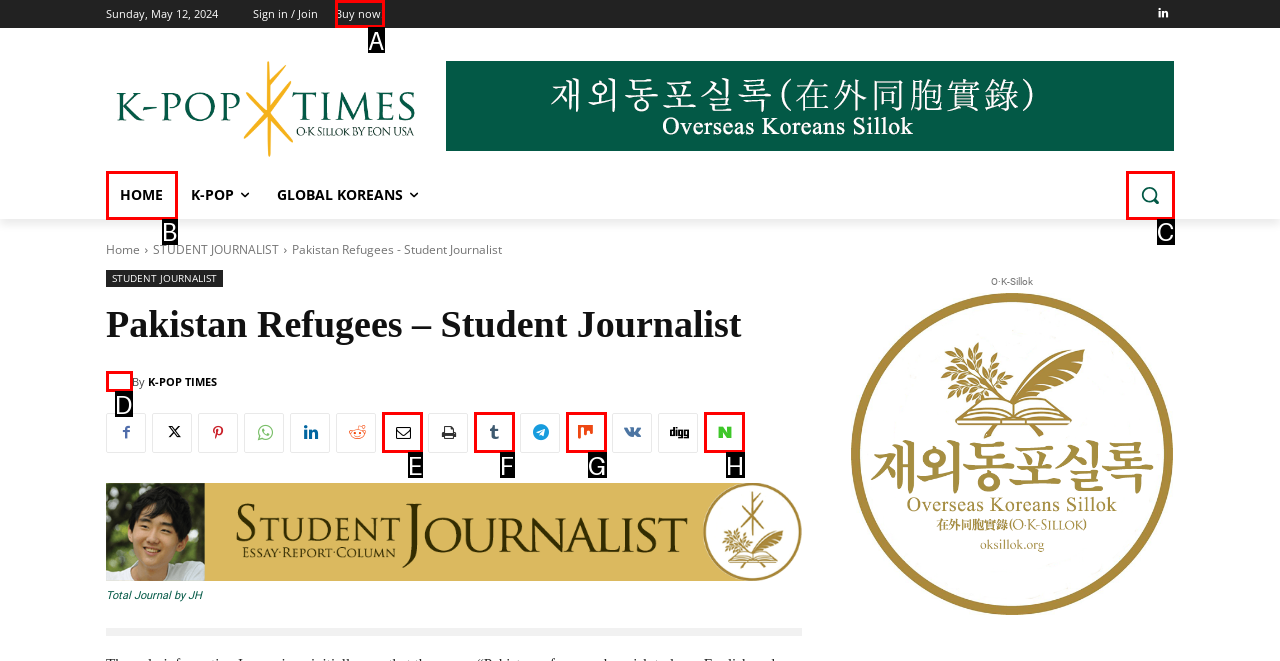Specify which HTML element I should click to complete this instruction: Click the 'Buy now!' button Answer with the letter of the relevant option.

A